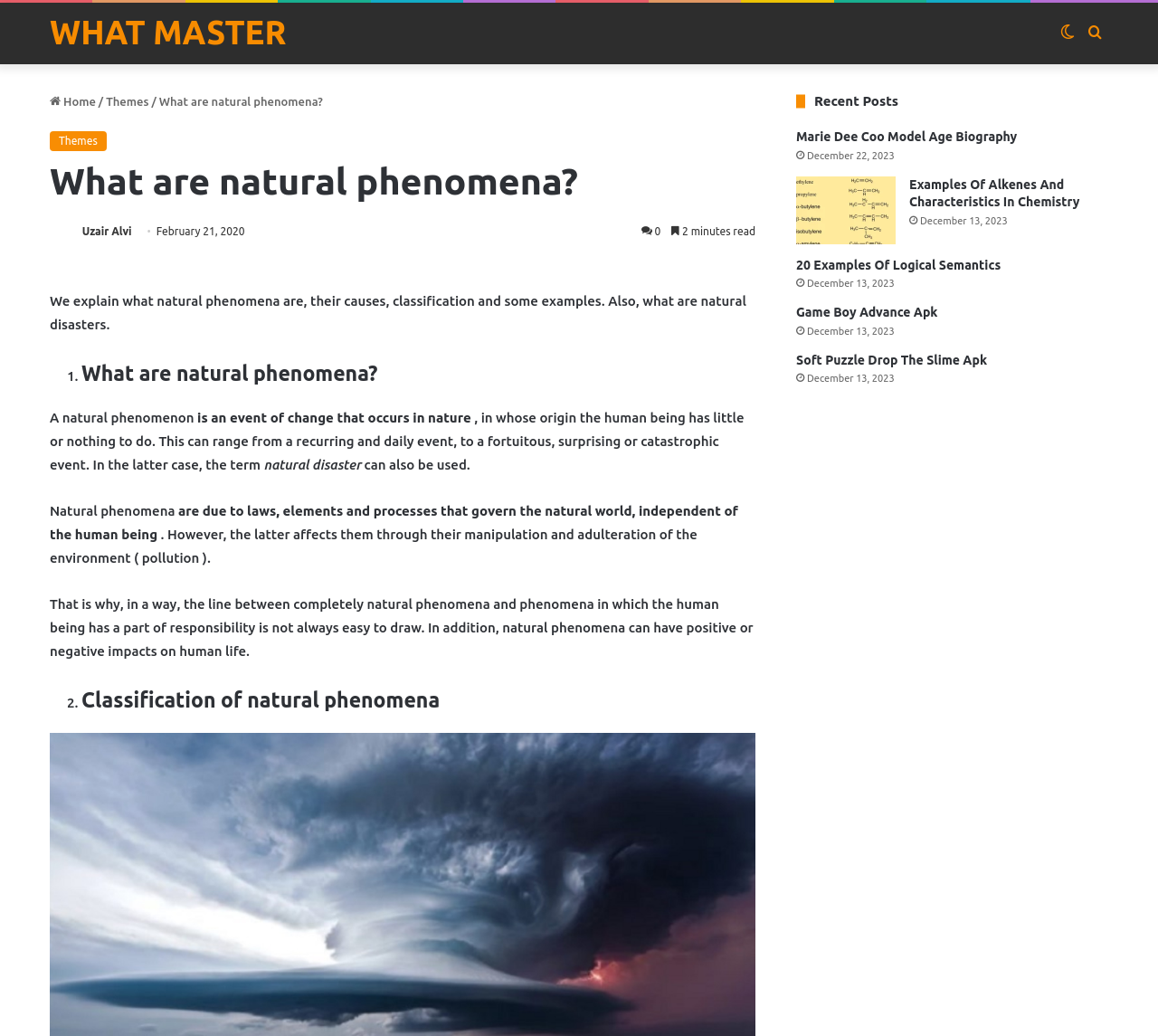Answer the following in one word or a short phrase: 
What is the classification of natural phenomena?

Not specified